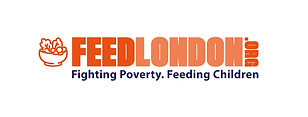What is the tagline of FeedLondon.org?
Please provide a single word or phrase as your answer based on the screenshot.

Fighting Poverty. Feeding Children.